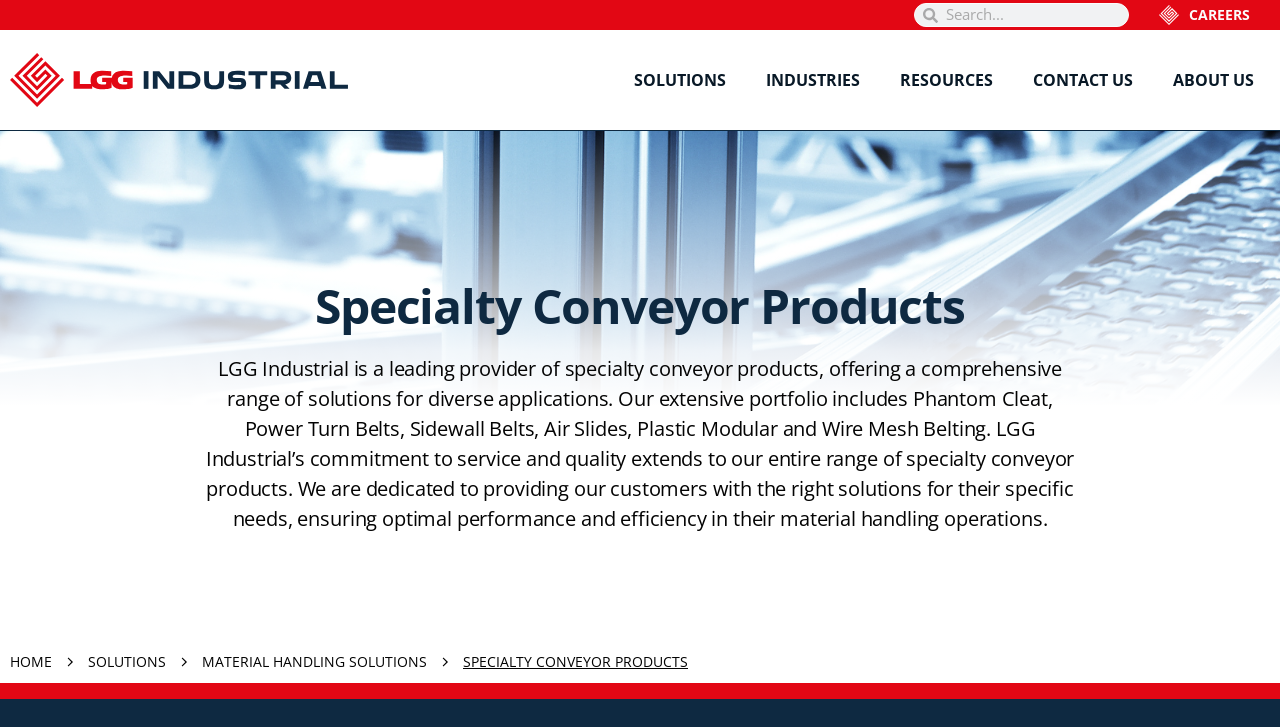From the webpage screenshot, predict the bounding box coordinates (top-left x, top-left y, bottom-right x, bottom-right y) for the UI element described here: Solutions

[0.069, 0.895, 0.13, 0.924]